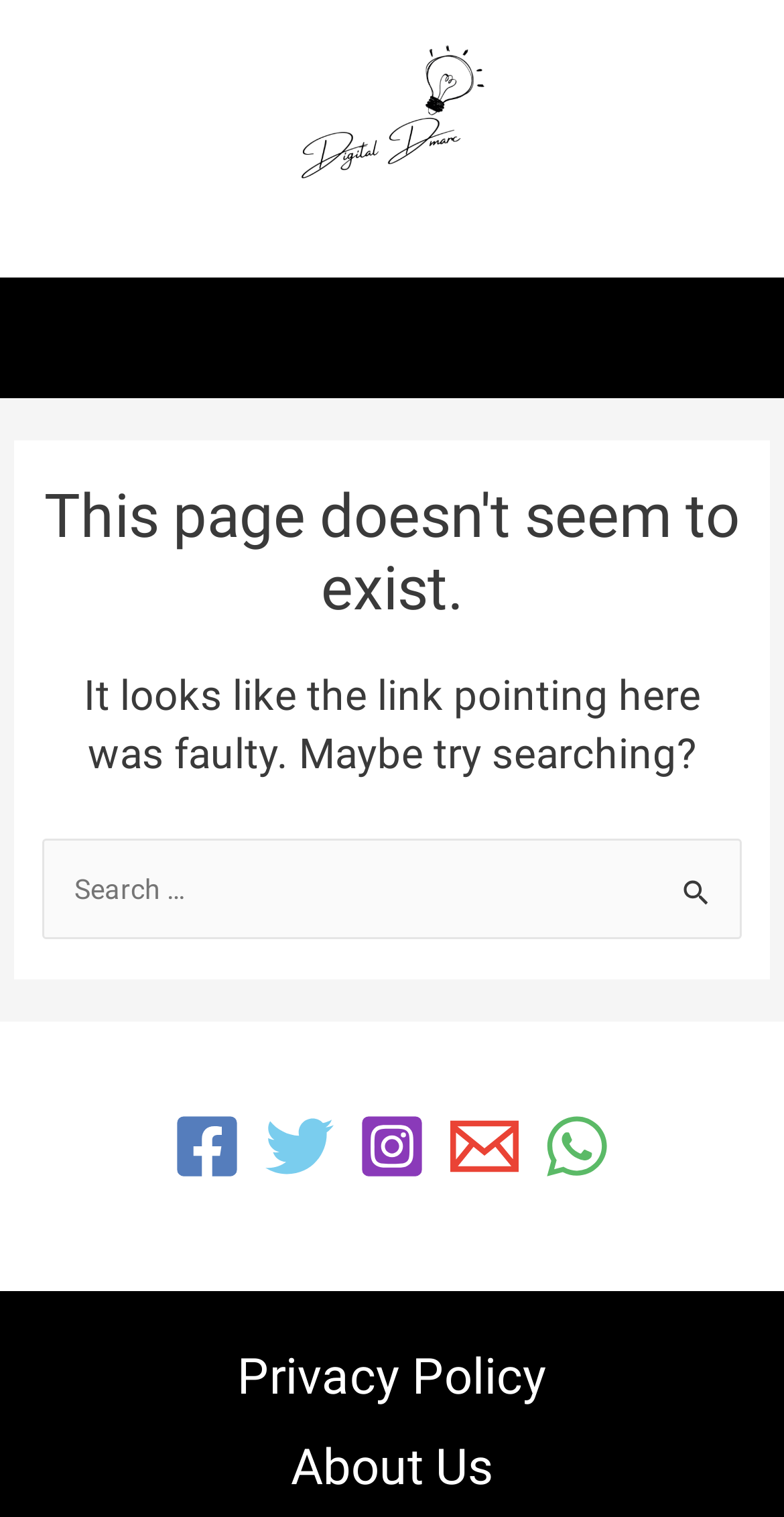Please provide a detailed answer to the question below based on the screenshot: 
What is the company name?

I found the company name by looking at the link element with the text 'Digital Dmarc' which is located at the top of the page, and also has an associated image with the same text.